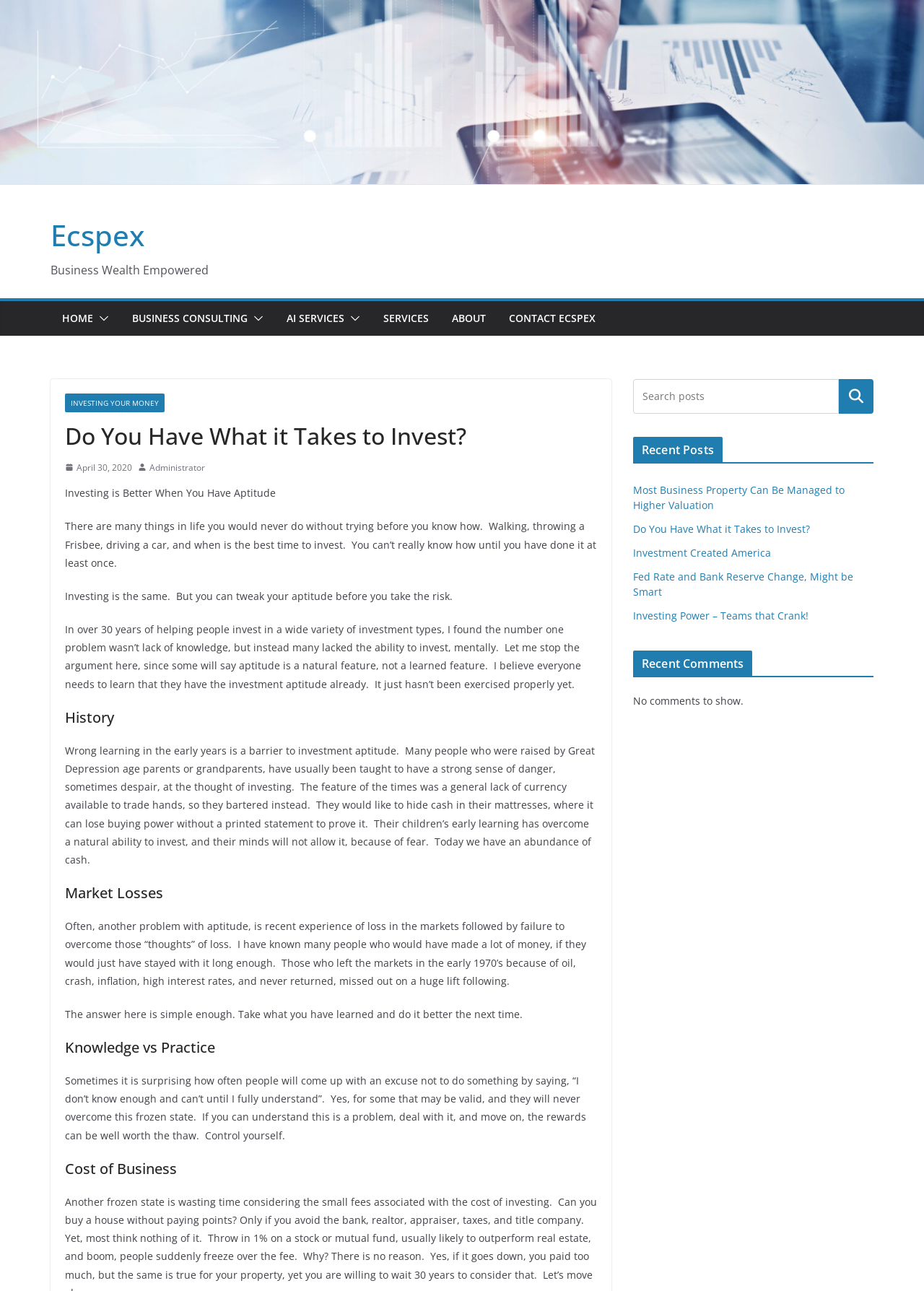Please find the bounding box for the UI element described by: "Contact Ecspex".

[0.551, 0.239, 0.645, 0.254]